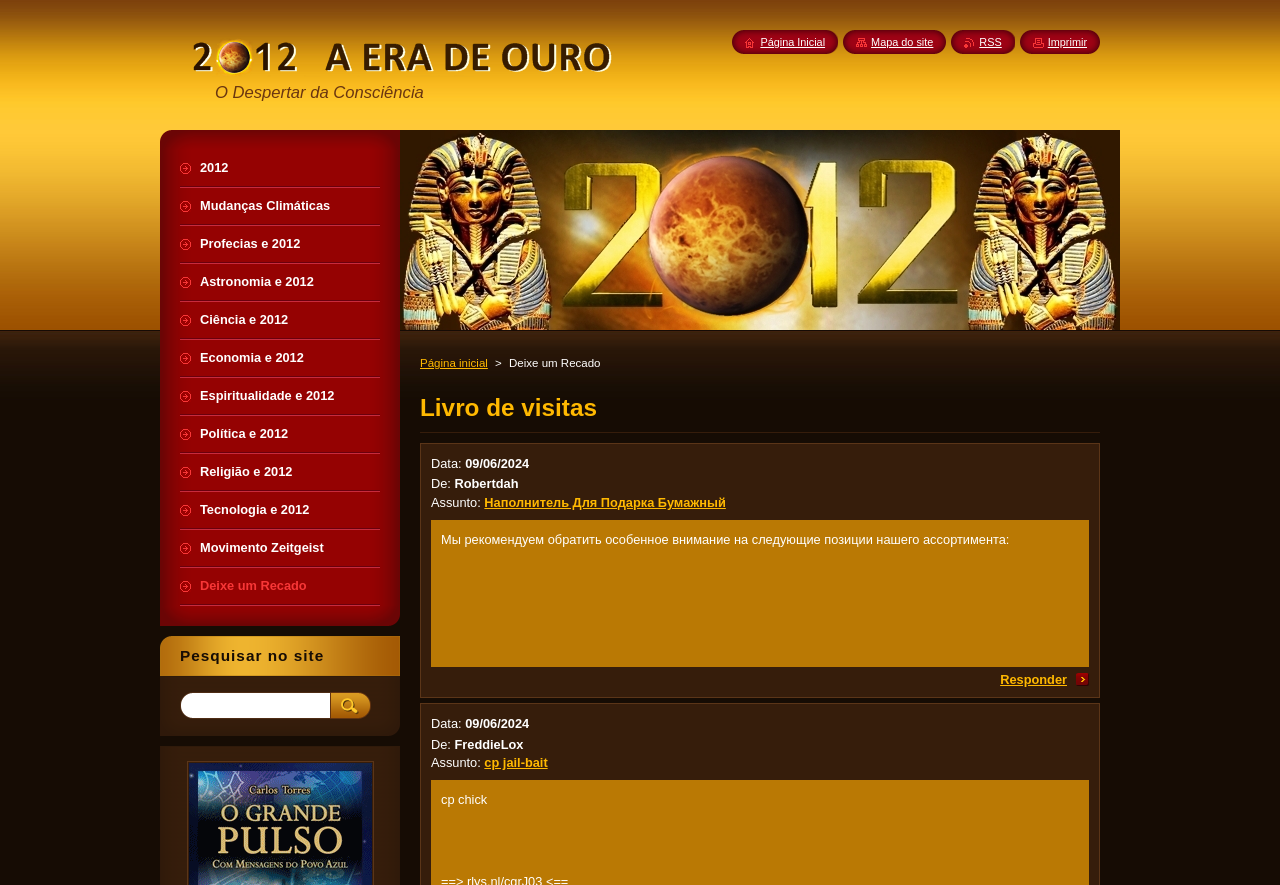Identify the bounding box coordinates for the element that needs to be clicked to fulfill this instruction: "Share on Twitter". Provide the coordinates in the format of four float numbers between 0 and 1: [left, top, right, bottom].

None